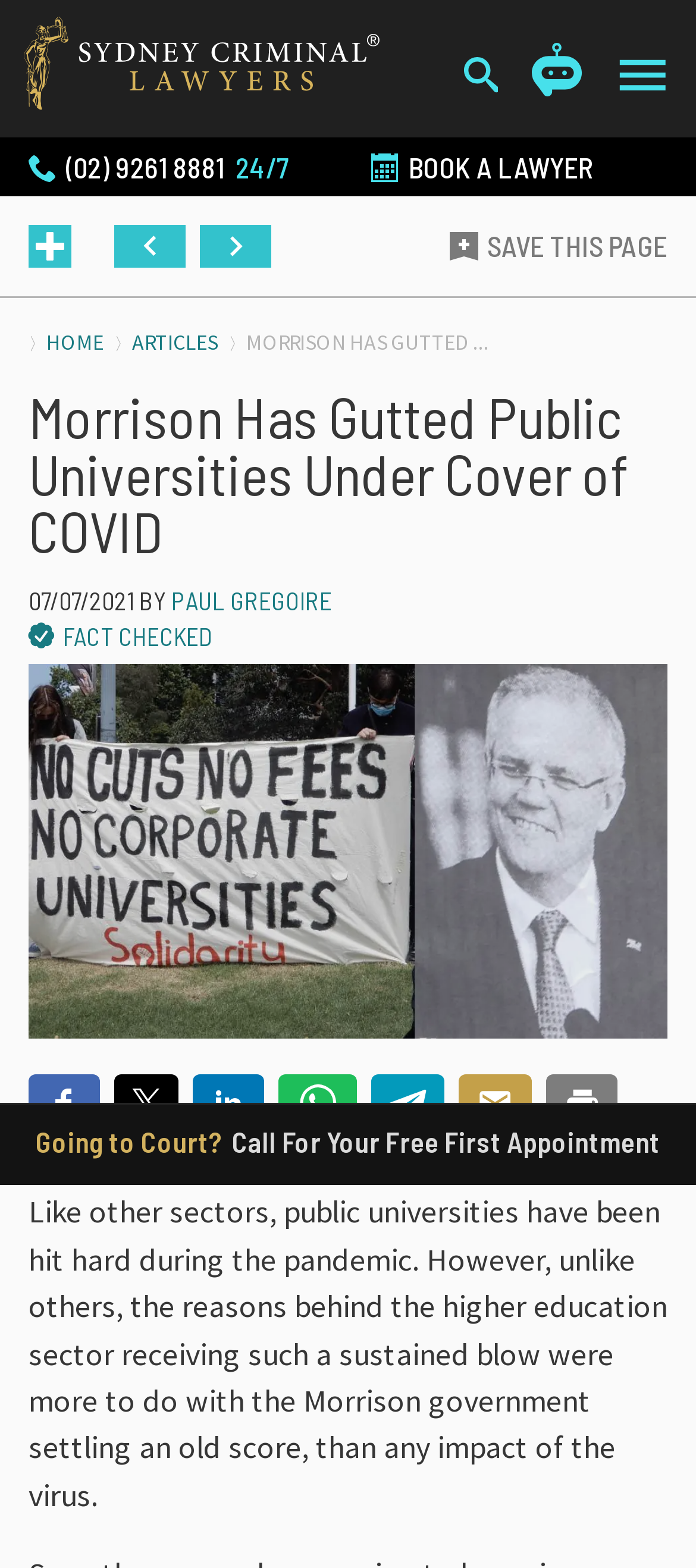Given the description "Articles", determine the bounding box of the corresponding UI element.

[0.19, 0.209, 0.313, 0.226]